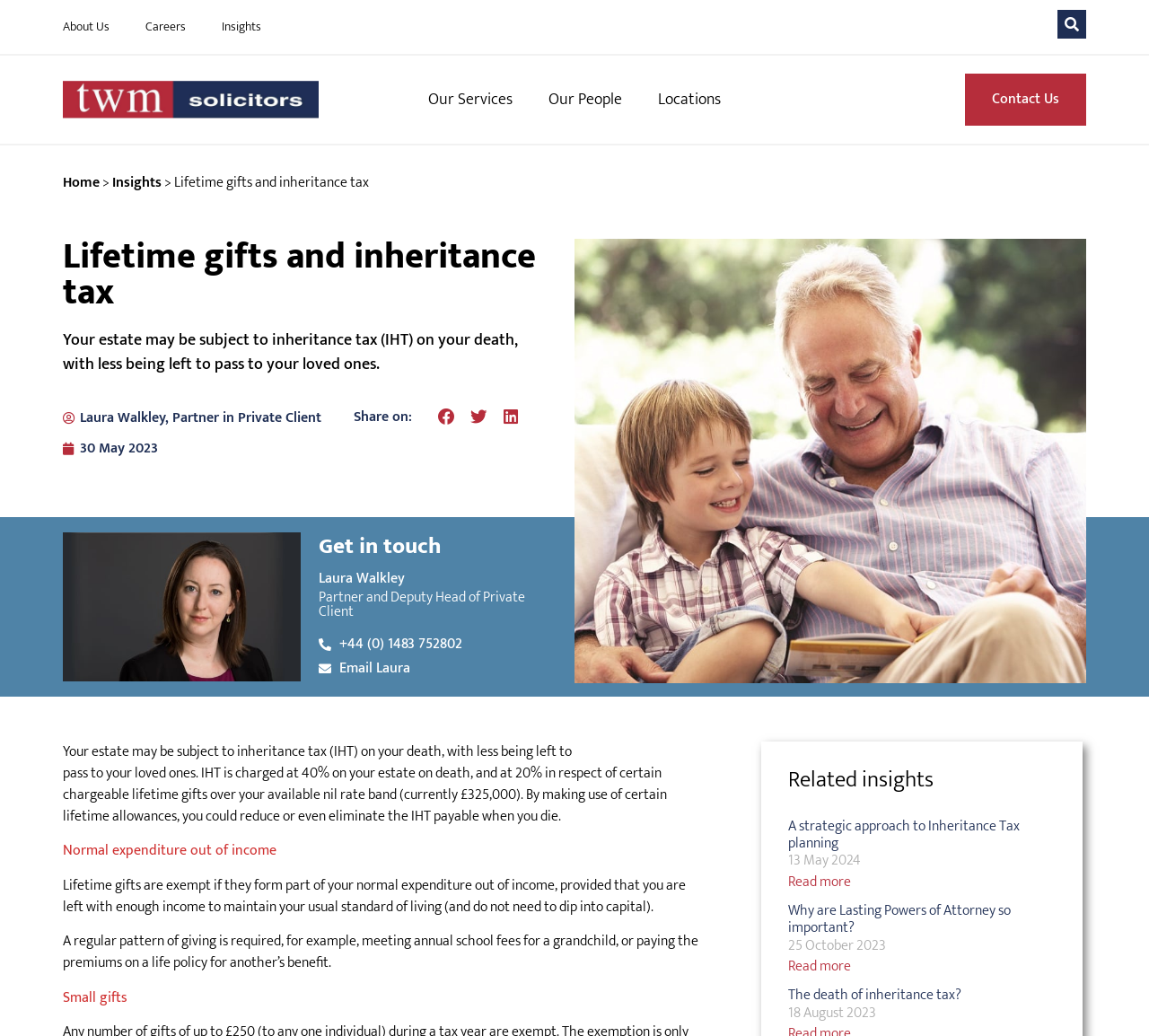Predict the bounding box coordinates of the area that should be clicked to accomplish the following instruction: "Click on 'Contact Us'". The bounding box coordinates should consist of four float numbers between 0 and 1, i.e., [left, top, right, bottom].

[0.84, 0.071, 0.945, 0.121]